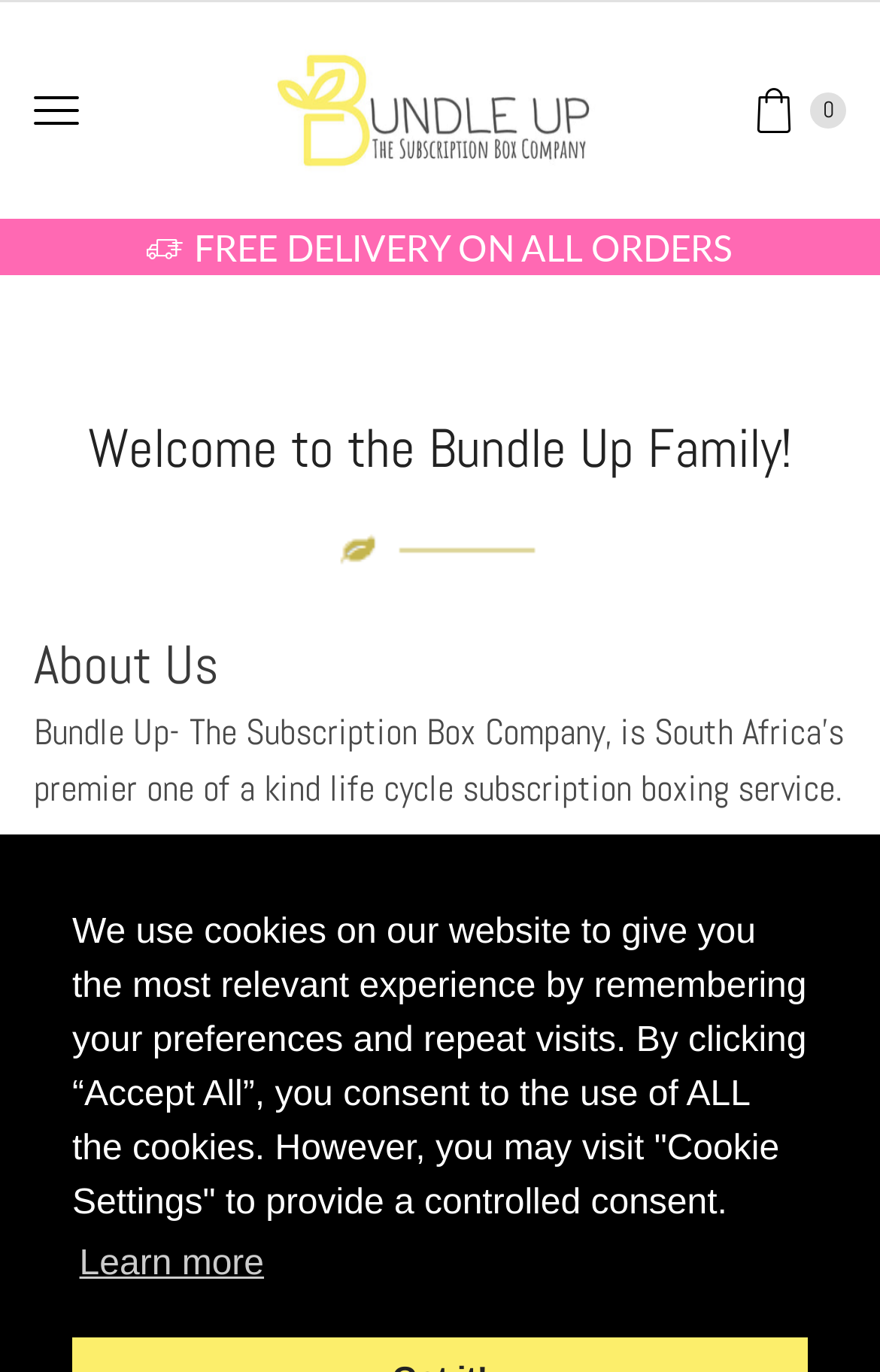Using the description "title="Bundle Up"", locate and provide the bounding box of the UI element.

[0.308, 0.063, 0.692, 0.093]